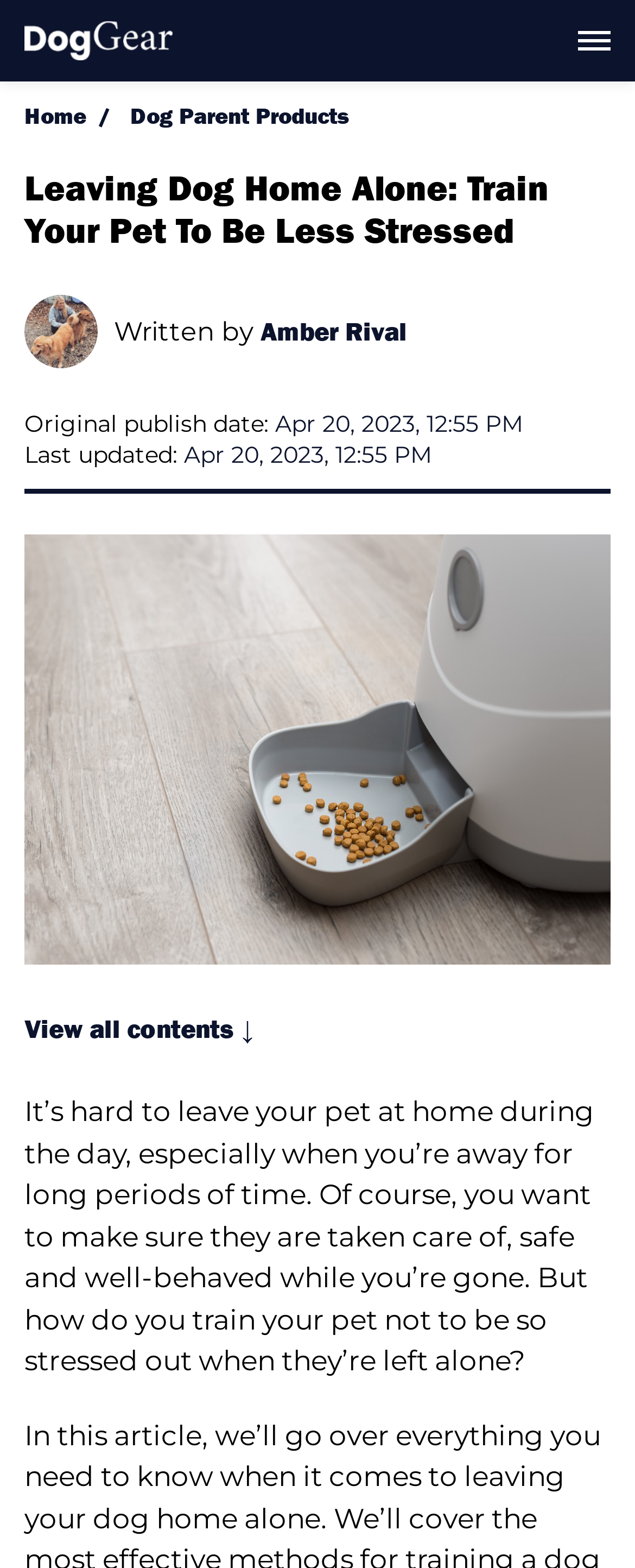What is shown in the figure?
Use the information from the screenshot to give a comprehensive response to the question.

I found the description of the figure by looking at the image element that is contained within the figure element, and it says 'Automatic pet food dispenser'.